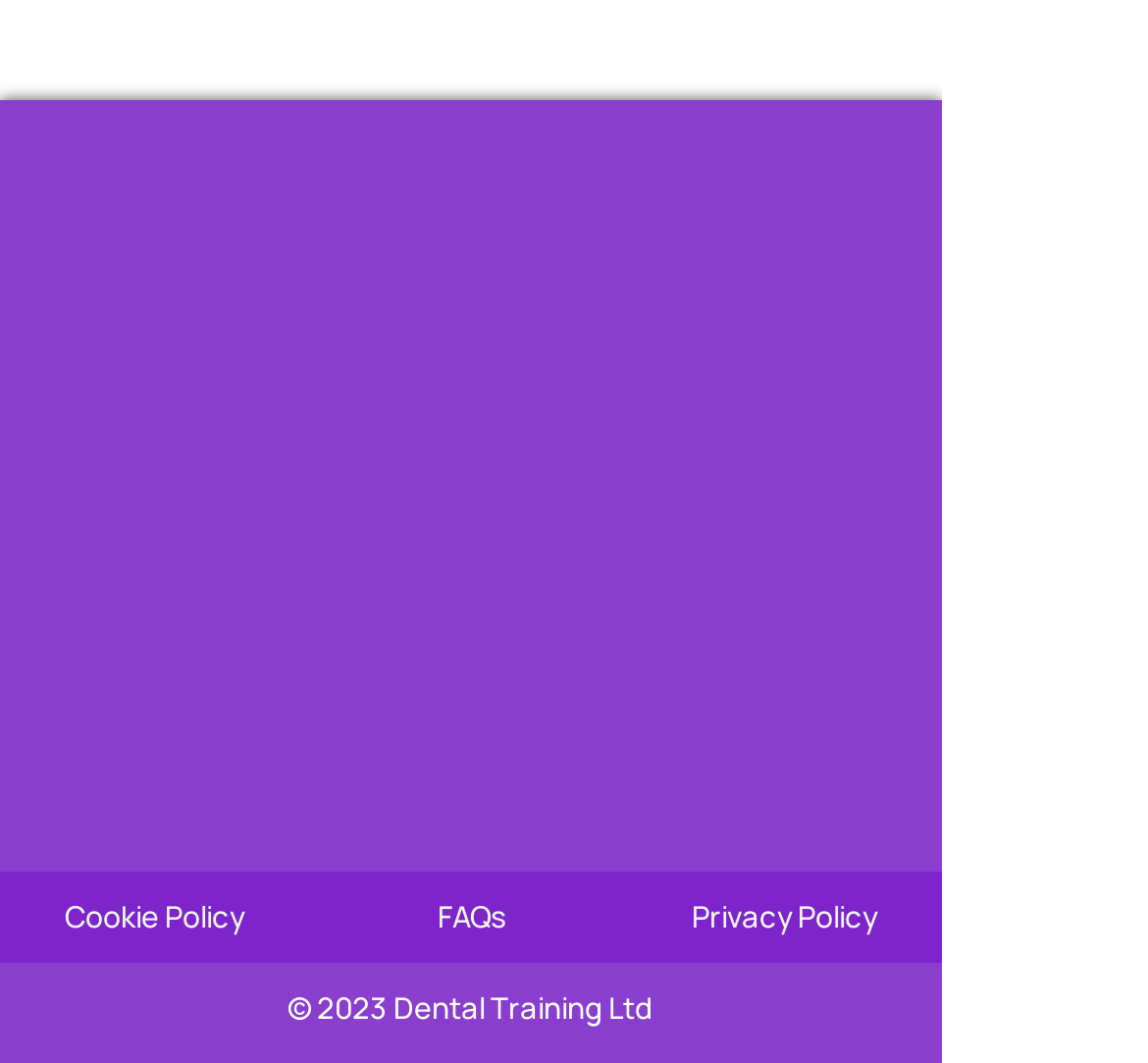Using the provided description FAQs, find the bounding box coordinates for the UI element. Provide the coordinates in (top-left x, top-left y, bottom-right x, bottom-right y) format, ensuring all values are between 0 and 1.

[0.381, 0.844, 0.44, 0.88]